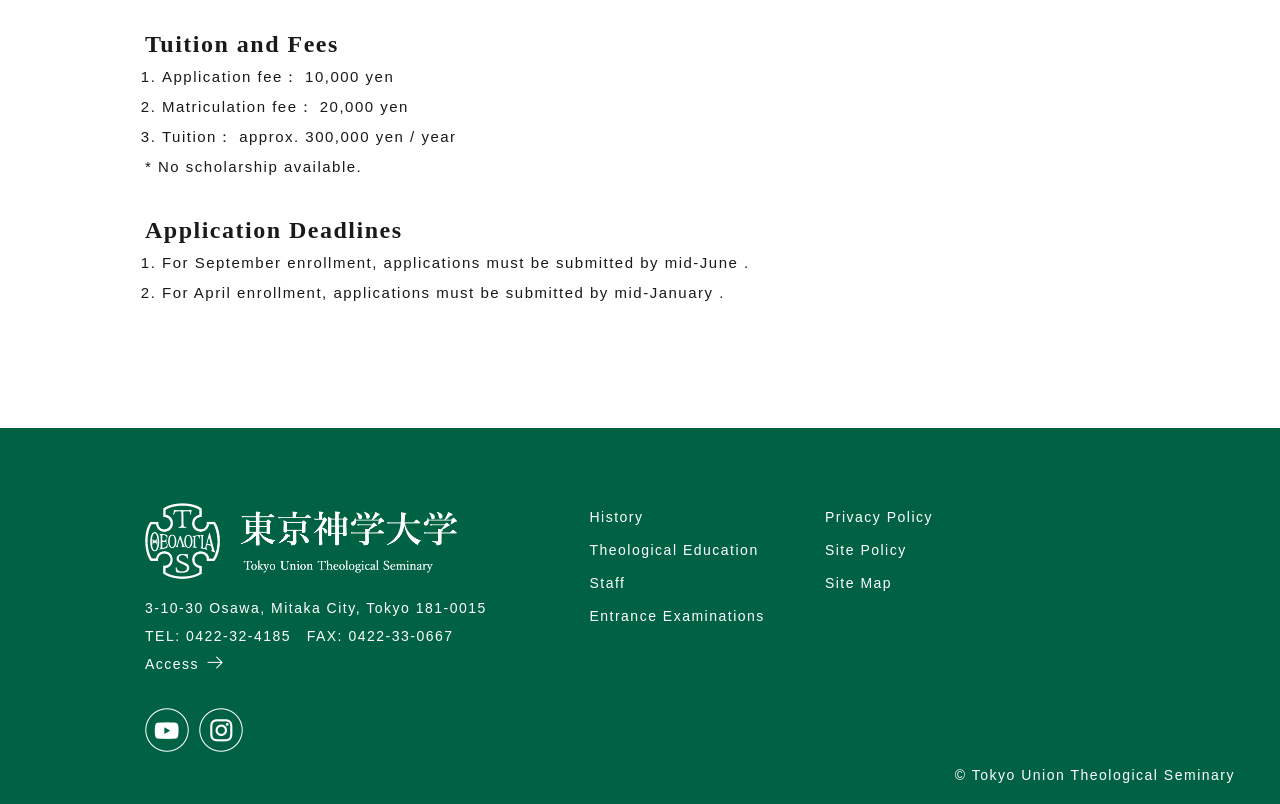Please identify the bounding box coordinates of the element's region that I should click in order to complete the following instruction: "Go to the History page". The bounding box coordinates consist of four float numbers between 0 and 1, i.e., [left, top, right, bottom].

[0.46, 0.634, 0.503, 0.654]